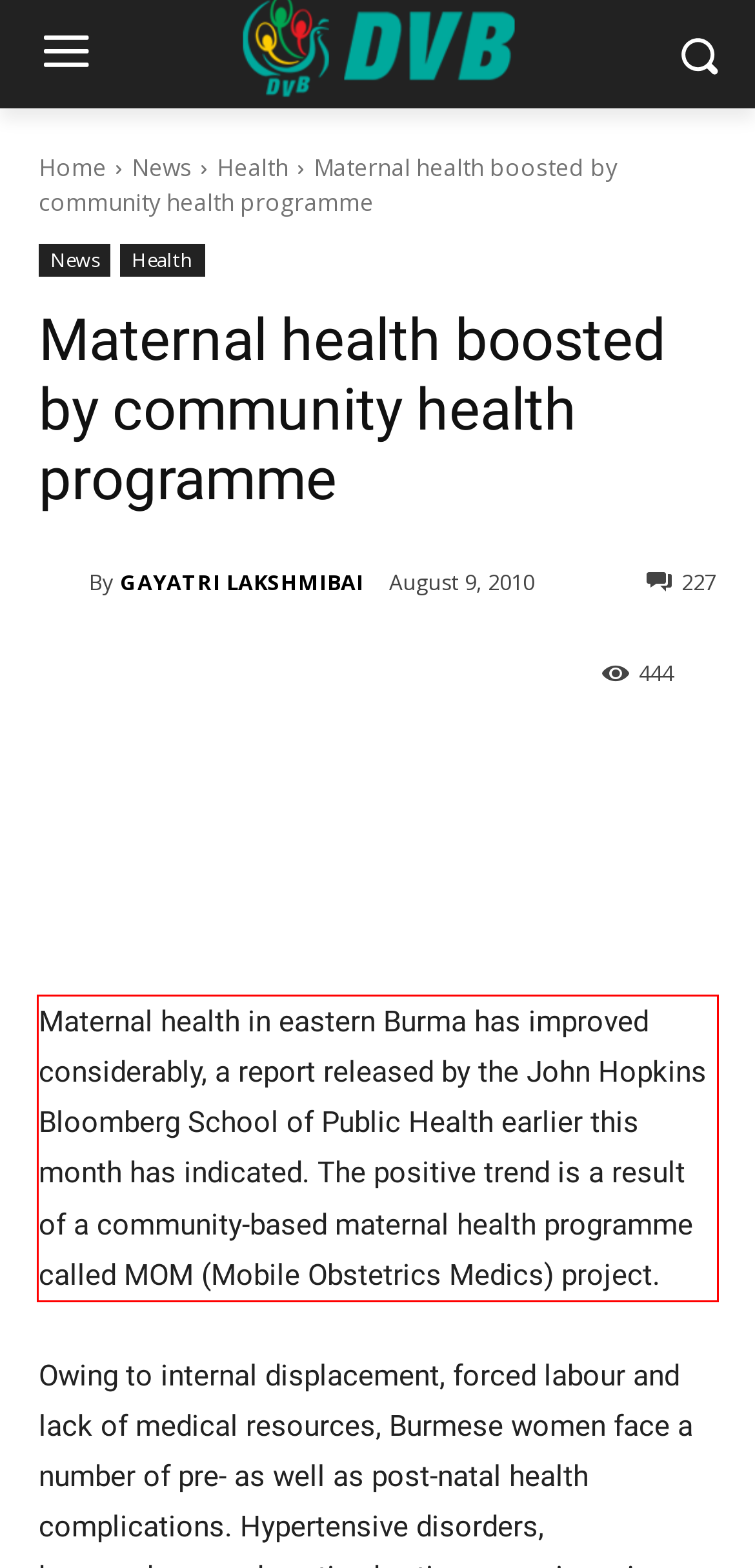You have a screenshot of a webpage with a UI element highlighted by a red bounding box. Use OCR to obtain the text within this highlighted area.

Maternal health in eastern Burma has improved considerably, a report released by the John Hopkins Bloomberg School of Public Health earlier this month has indicated. The positive trend is a result of a community-based maternal health programme called MOM (Mobile Obstetrics Medics) project.